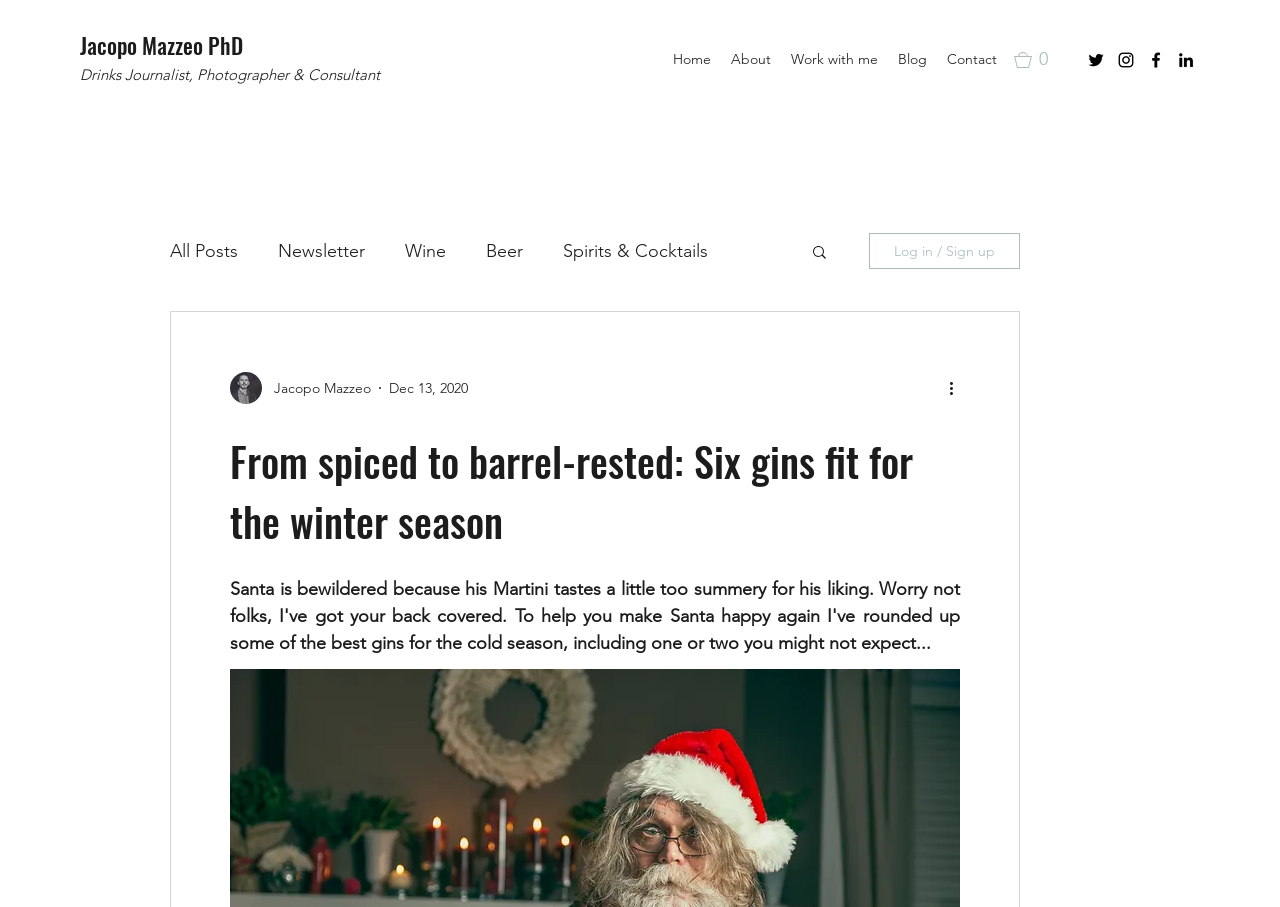Locate the bounding box coordinates of the segment that needs to be clicked to meet this instruction: "Search for something".

None